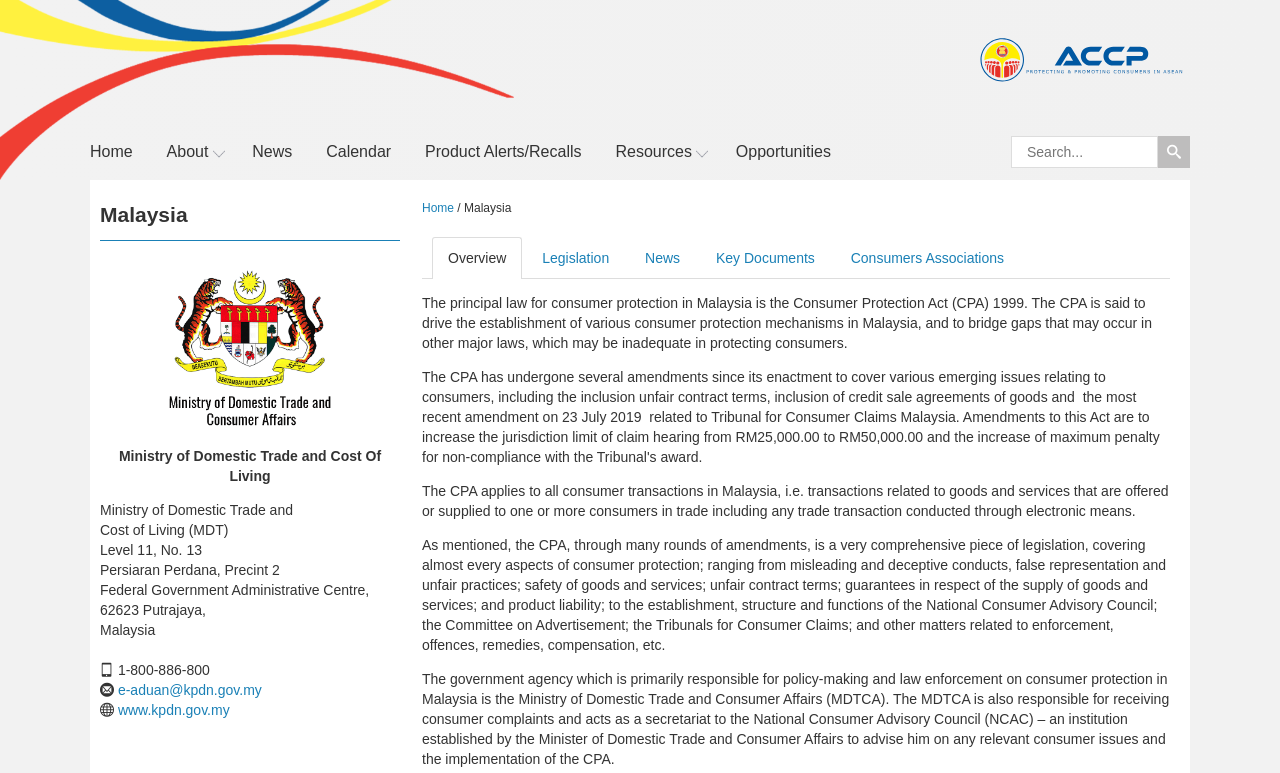Identify the bounding box coordinates of the element that should be clicked to fulfill this task: "View archives". The coordinates should be provided as four float numbers between 0 and 1, i.e., [left, top, right, bottom].

None